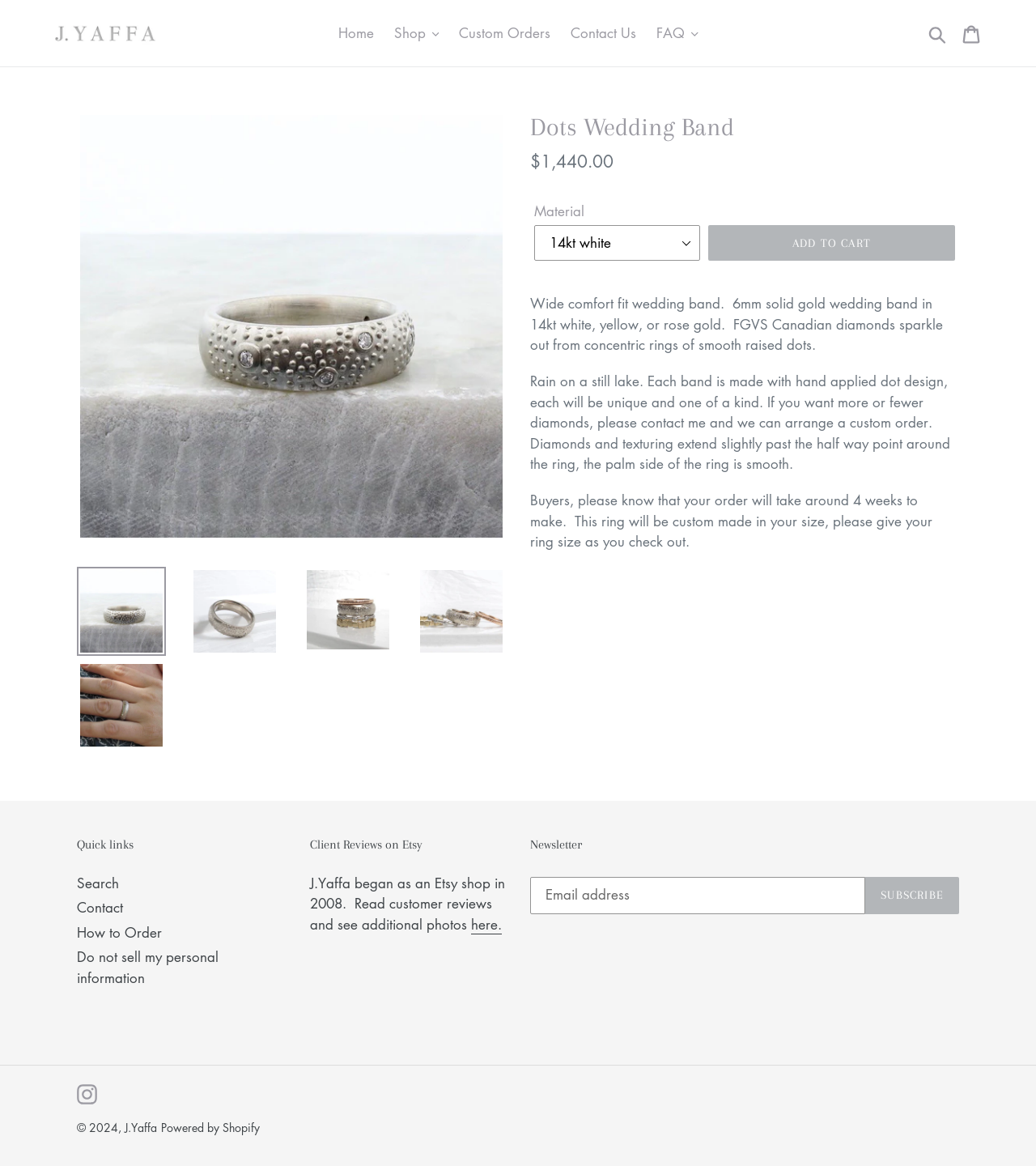What is the design of the wedding band?
Please ensure your answer is as detailed and informative as possible.

I found the answer by reading the description of the product, which mentions that the wedding band features concentric rings of smooth raised dots with FGVS Canadian diamonds.